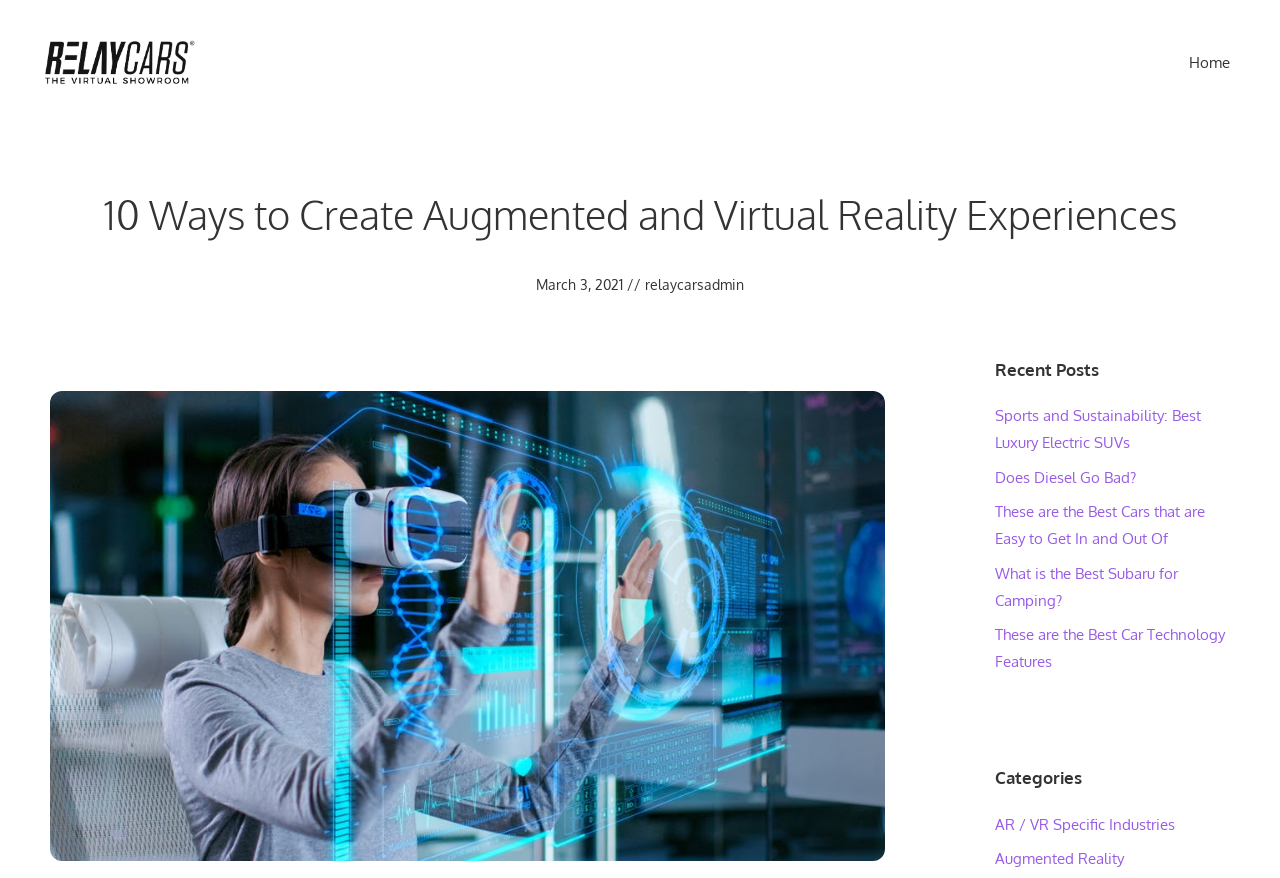Illustrate the webpage's structure and main components comprehensively.

The webpage is about creating augmented and virtual reality experiences, with a focus on 10 ways to do so. At the top, there is a banner with a link to "Relay Cars" accompanied by an image, positioned on the left side of the page. To the right of the banner, there is a primary navigation menu with a link to "Home". 

Below the banner, there is a prominent heading that reads "10 Ways to Create Augmented and Virtual Reality Experiences". Underneath the heading, there is a timestamp indicating the publication date, "March 3, 2021", followed by a link to the author "relaycarsadmin" and an image related to augmented and virtual reality experiences.

On the right side of the page, there is a complementary section with a heading "Recent Posts" that lists five links to recent articles, including "Sports and Sustainability: Best Luxury Electric SUVs", "Does Diesel Go Bad?", "These are the Best Cars that are Easy to Get In and Out Of", "What is the Best Subaru for Camping?", and "These are the Best Car Technology Features". 

Below the recent posts section, there is another heading "Categories" with two links to categories, "AR / VR Specific Industries" and "Augmented Reality".